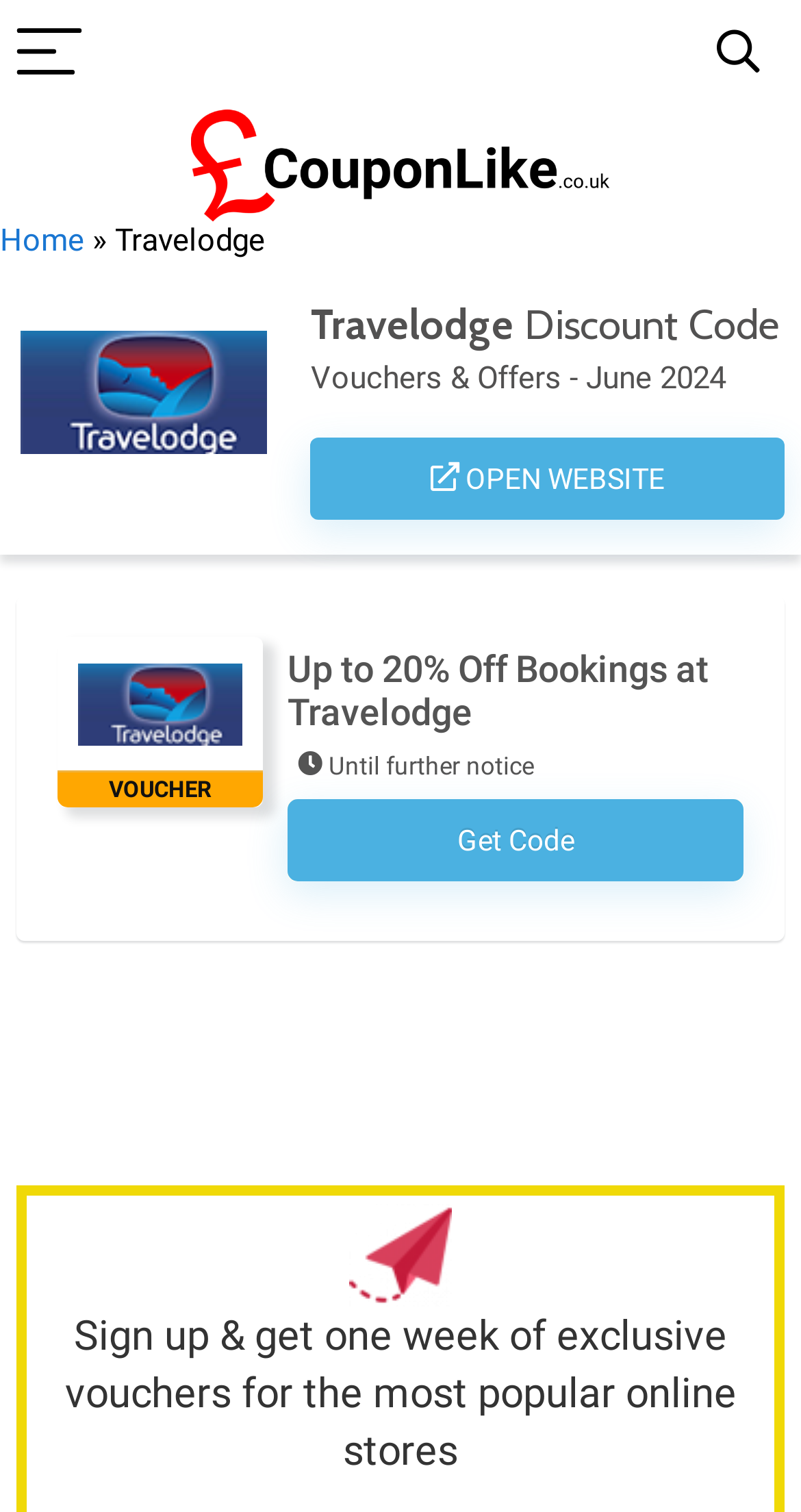Given the element description, predict the bounding box coordinates in the format (top-left x, top-left y, bottom-right x, bottom-right y), using floating point numbers between 0 and 1: aria-label="Menu"

[0.0, 0.0, 0.123, 0.072]